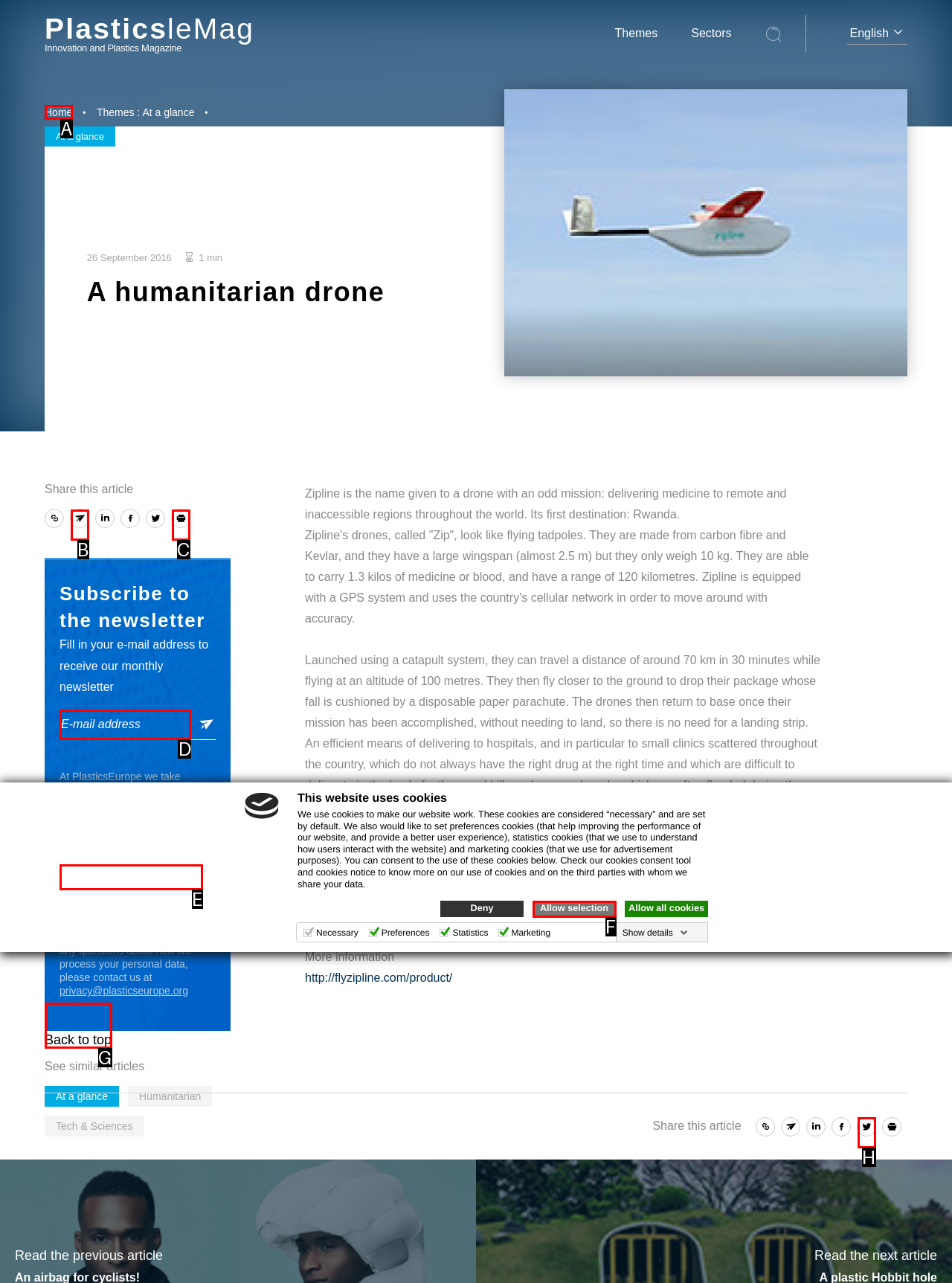Identify the HTML element I need to click to complete this task: Click the 'Home' link Provide the option's letter from the available choices.

A